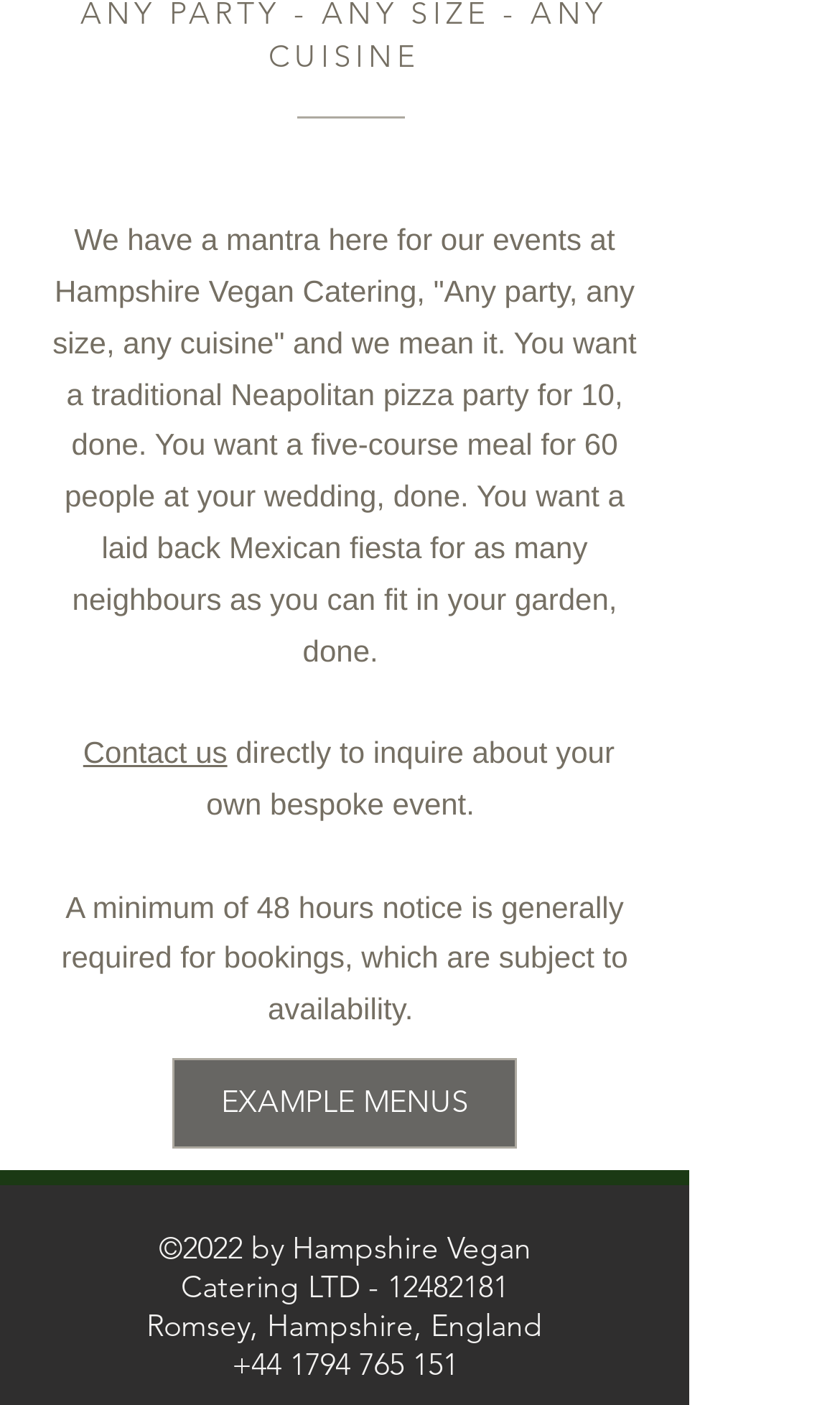Respond to the following question with a brief word or phrase:
How can I contact the company?

Phone or email